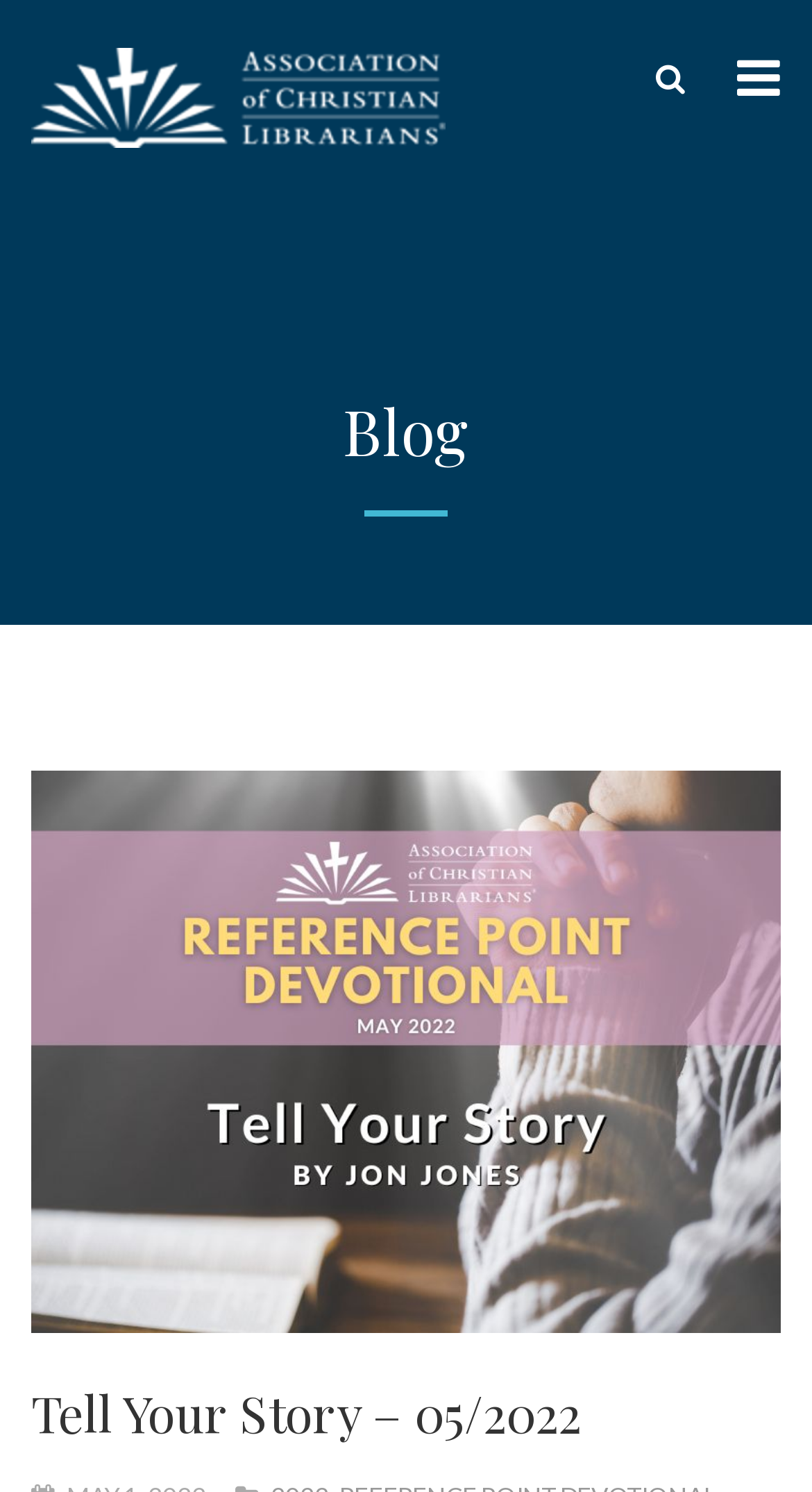Is there a search function on the webpage?
Based on the content of the image, thoroughly explain and answer the question.

I found a link with the icon '' which is commonly used for search functions, so I infer that there is a search function on the webpage.